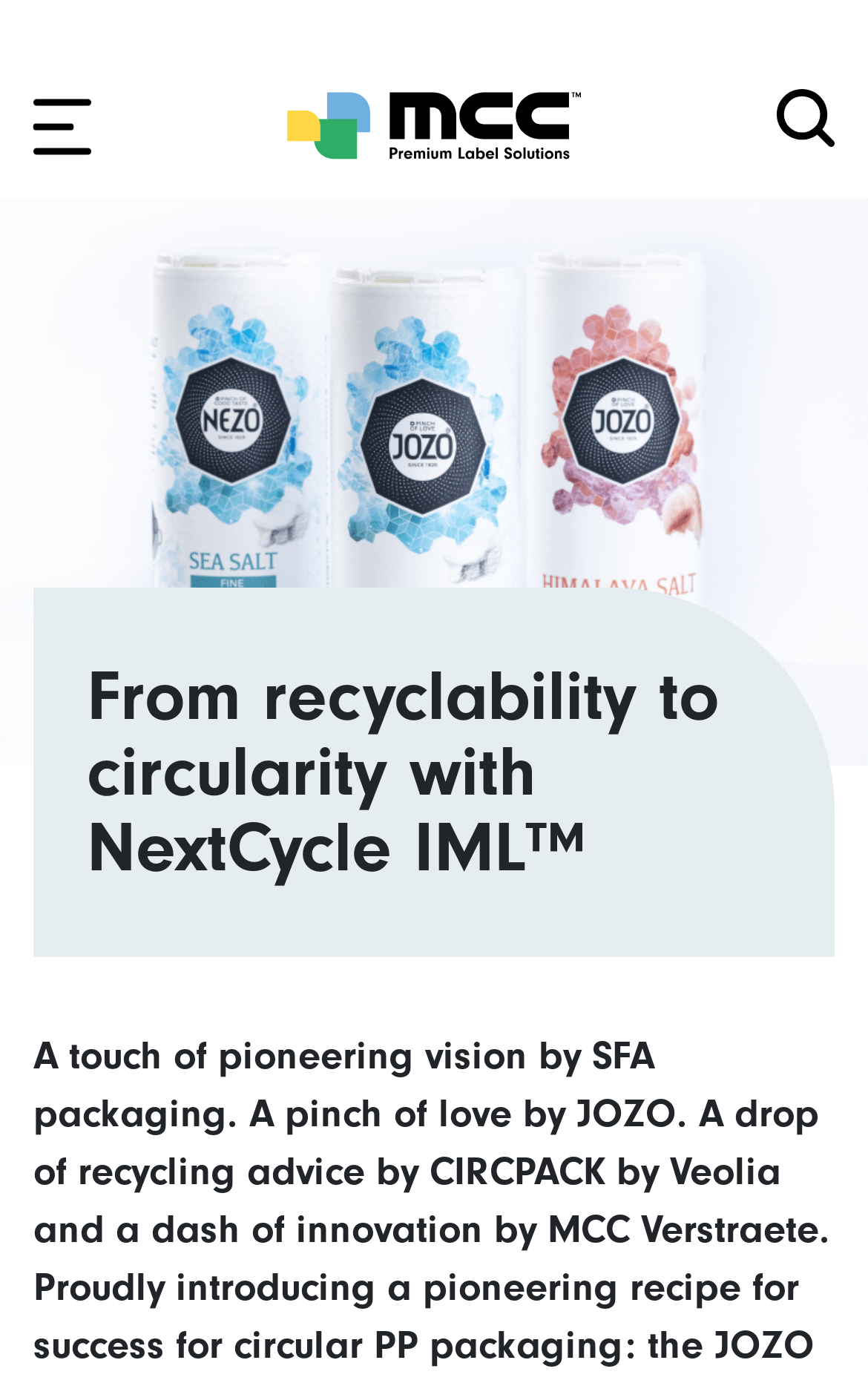Provide the text content of the webpage's main heading.

From recyclability to circularity with NextCycle IML™